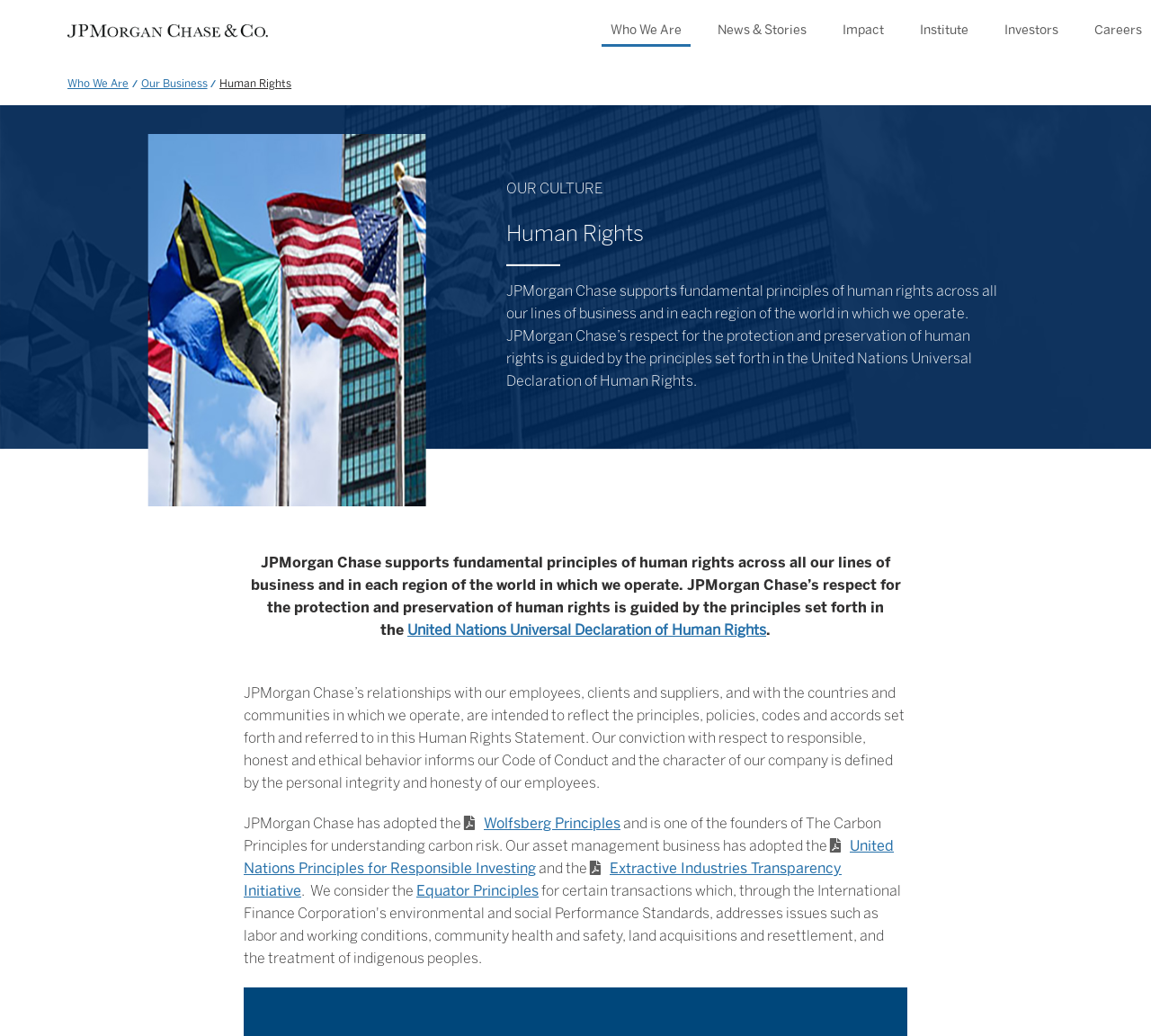Find and provide the bounding box coordinates for the UI element described here: "Who We Are Accessible Text". The coordinates should be given as four float numbers between 0 and 1: [left, top, right, bottom].

[0.059, 0.074, 0.112, 0.089]